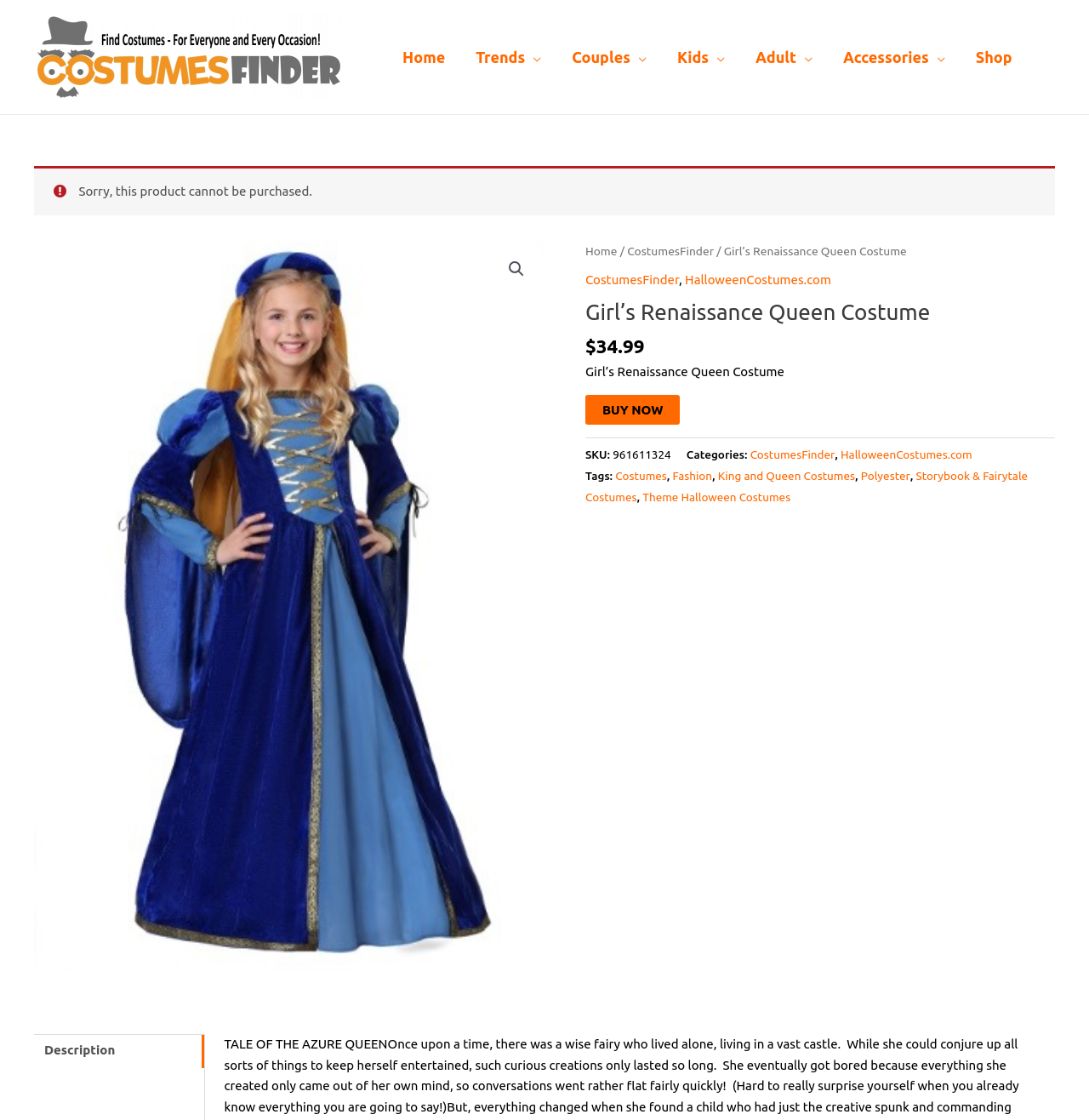Provide a brief response to the question below using a single word or phrase: 
What is the SKU of the costume?

961611324